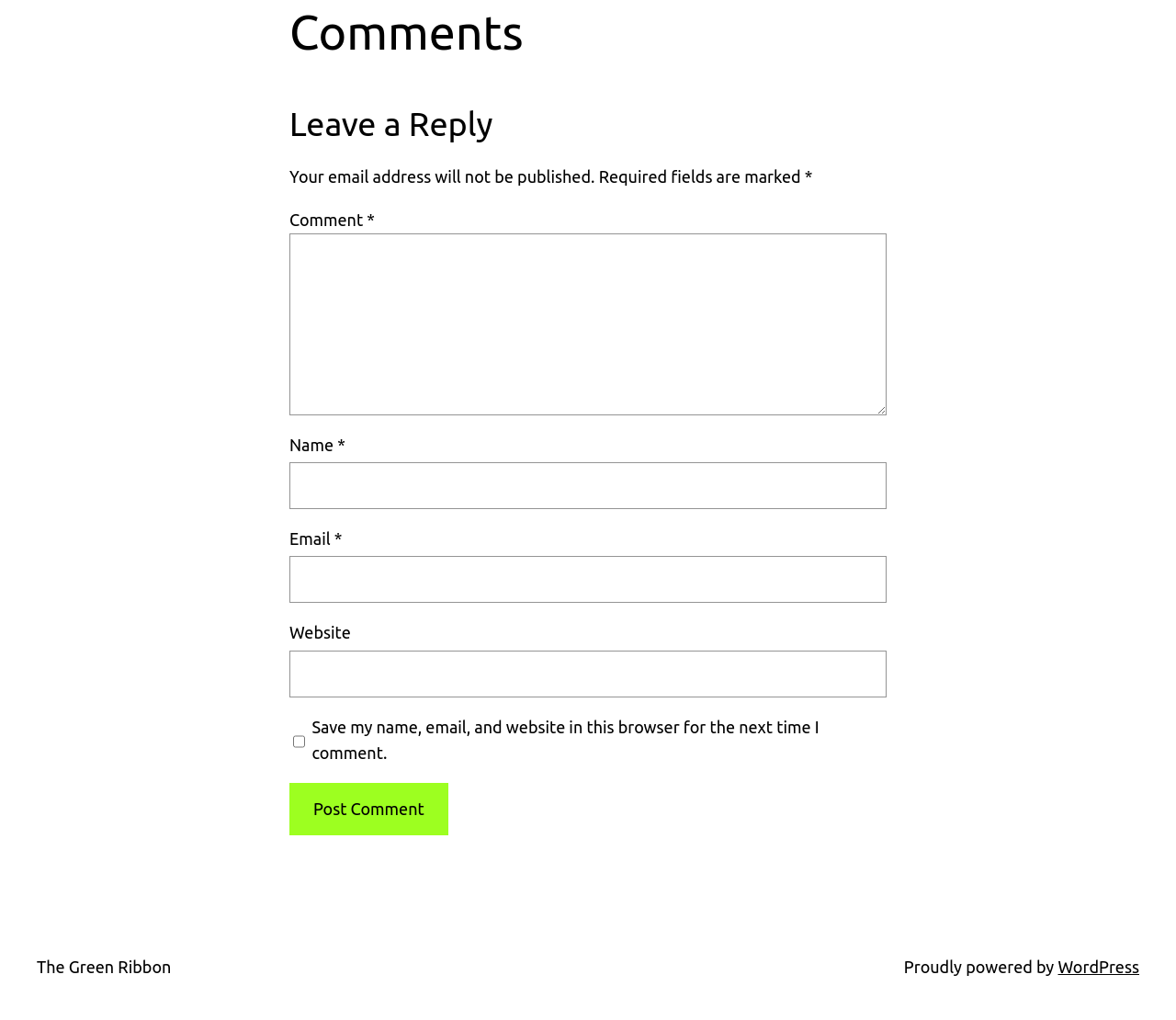Please identify the bounding box coordinates of the region to click in order to complete the given instruction: "Leave a comment". The coordinates should be four float numbers between 0 and 1, i.e., [left, top, right, bottom].

[0.246, 0.229, 0.754, 0.407]